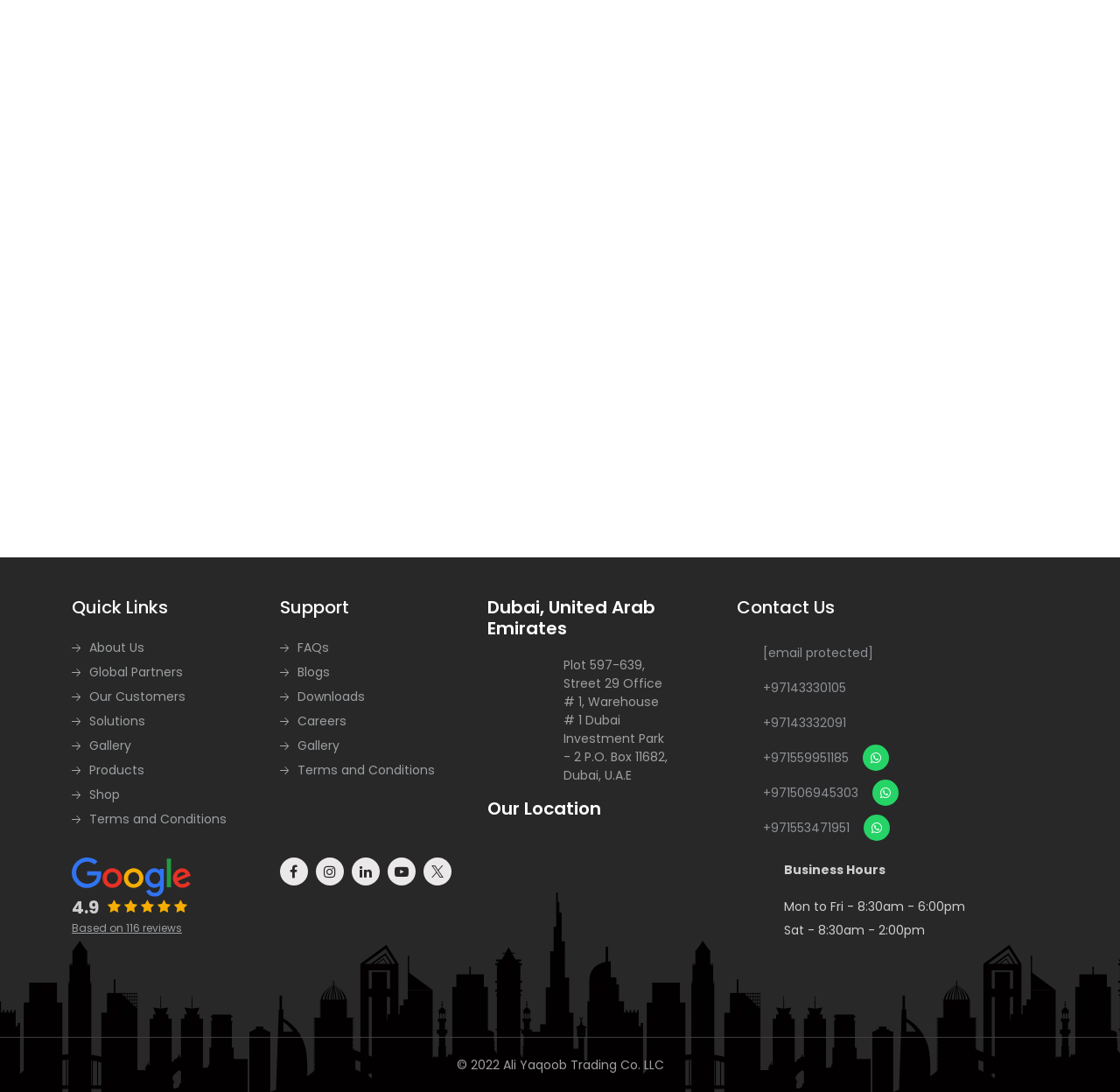Using the format (top-left x, top-left y, bottom-right x, bottom-right y), and given the element description, identify the bounding box coordinates within the screenshot: Terms and Conditions

[0.064, 0.739, 0.231, 0.761]